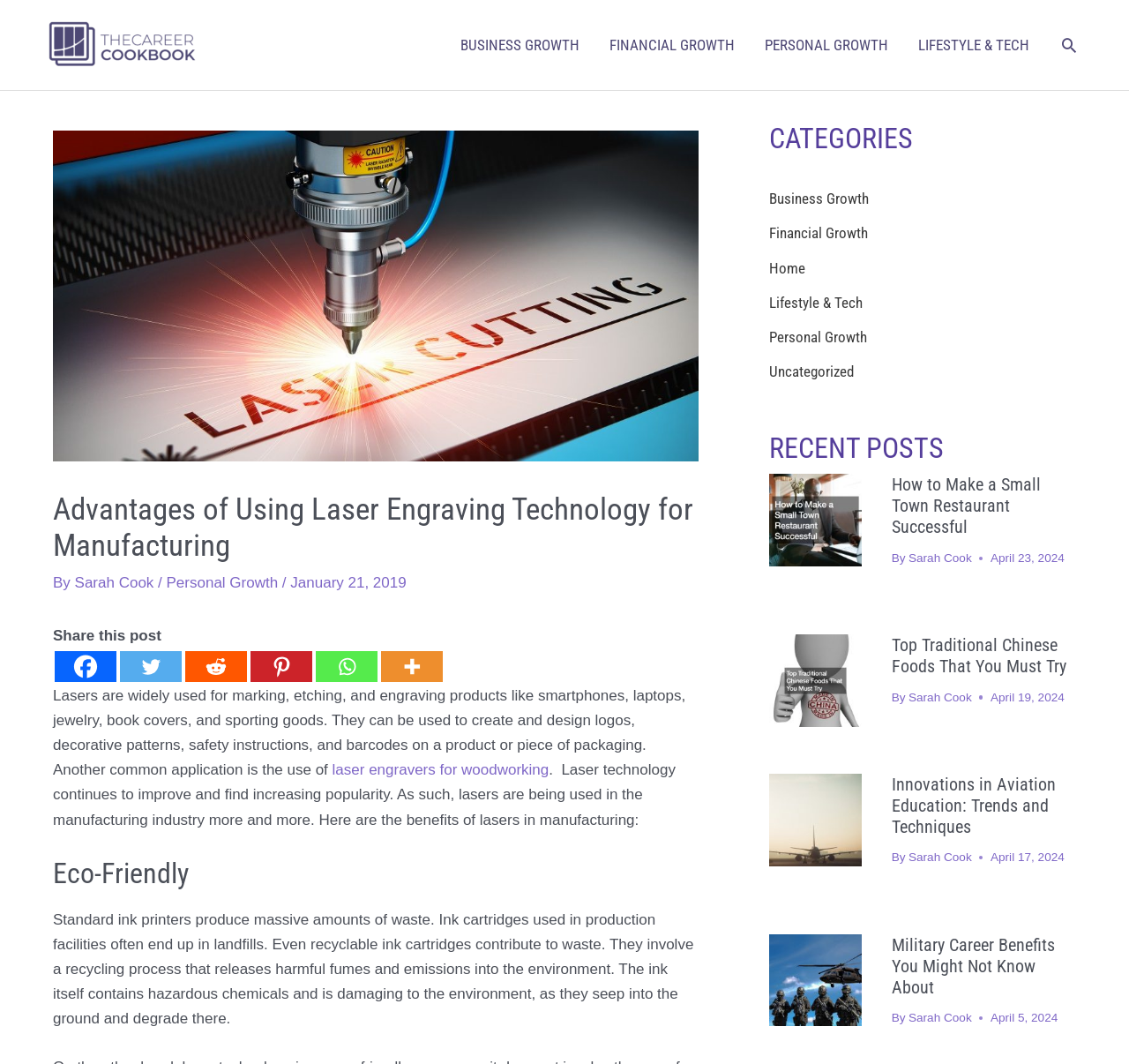Generate a comprehensive caption for the webpage you are viewing.

This webpage is about laser technology and its applications in the manufacturing industry. At the top, there is a navigation bar with links to different categories, including "BUSINESS GROWTH", "FINANCIAL GROWTH", "PERSONAL GROWTH", and "LIFESTYLE & TECH". On the top right, there is a search icon link.

Below the navigation bar, there is a header section with an image of laser cutting and a heading that reads "Advantages of Using Laser Engraving Technology for Manufacturing". The author of the article, Sarah Cook, is mentioned, along with the date of publication, January 21, 2019.

The main content of the webpage is divided into sections. The first section discusses the benefits of laser technology, including its eco-friendliness. There is a heading "Eco-Friendly" followed by a paragraph of text that explains the environmental advantages of using laser technology.

On the right side of the webpage, there is a complementary section with a heading "CATEGORIES" and links to different categories, including "Business Growth", "Financial Growth", and "Personal Growth". Below this section, there is a "RECENT POSTS" section that lists three recent articles with images, headings, and links to the articles. Each article also displays the author's name and the date of publication.

Overall, the webpage has a clean and organized layout, with clear headings and concise text. There are several images and links throughout the page, making it easy to navigate and find relevant information.